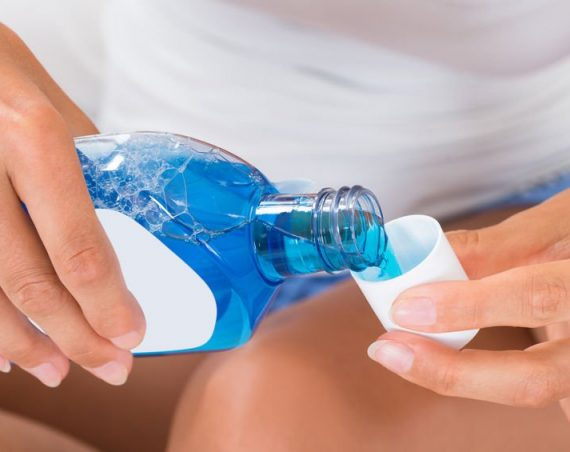What is the purpose of using mouthwash?
Based on the visual details in the image, please answer the question thoroughly.

According to the caption, using mouthwash is a common solution for addressing halitosis, or bad breath, and regular use of such products can significantly improve oral health and freshen breath.